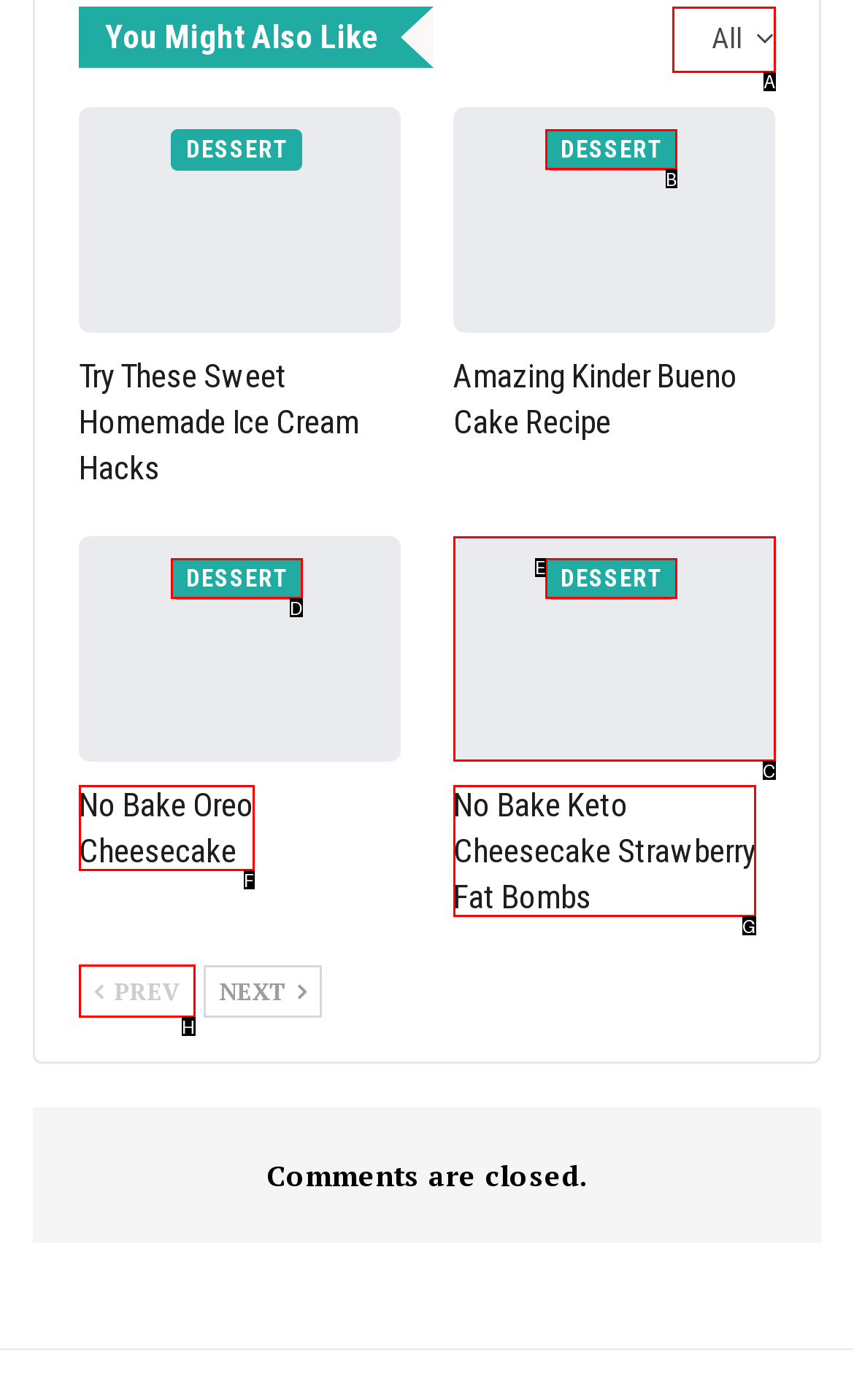Match the description: Dessert to one of the options shown. Reply with the letter of the best match.

D